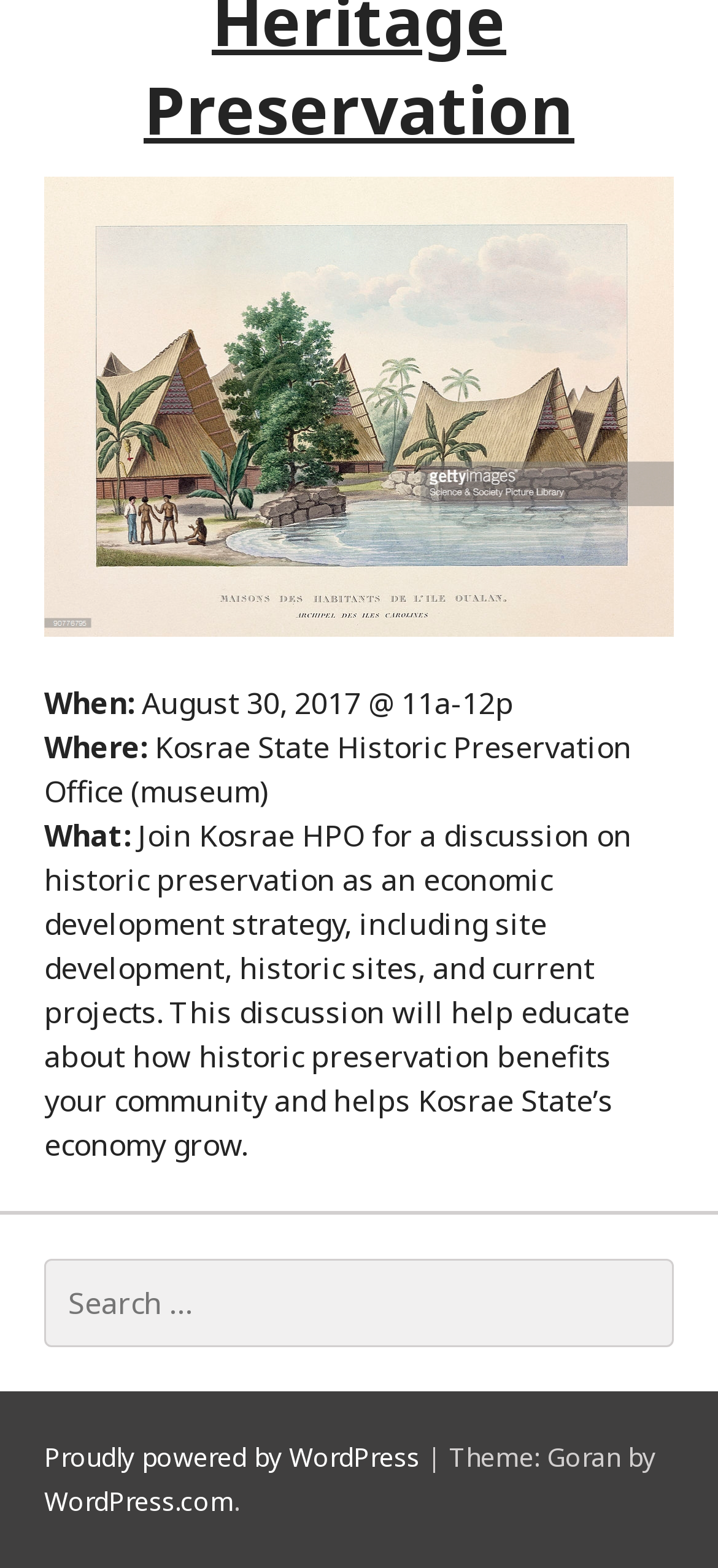Can you give a comprehensive explanation to the question given the content of the image?
What is the date of the event?

The date of the event can be found in the 'When:' section, which is located at the top of the webpage. The text 'August 30, 2017 @ 11a-12p' indicates the date and time of the event.